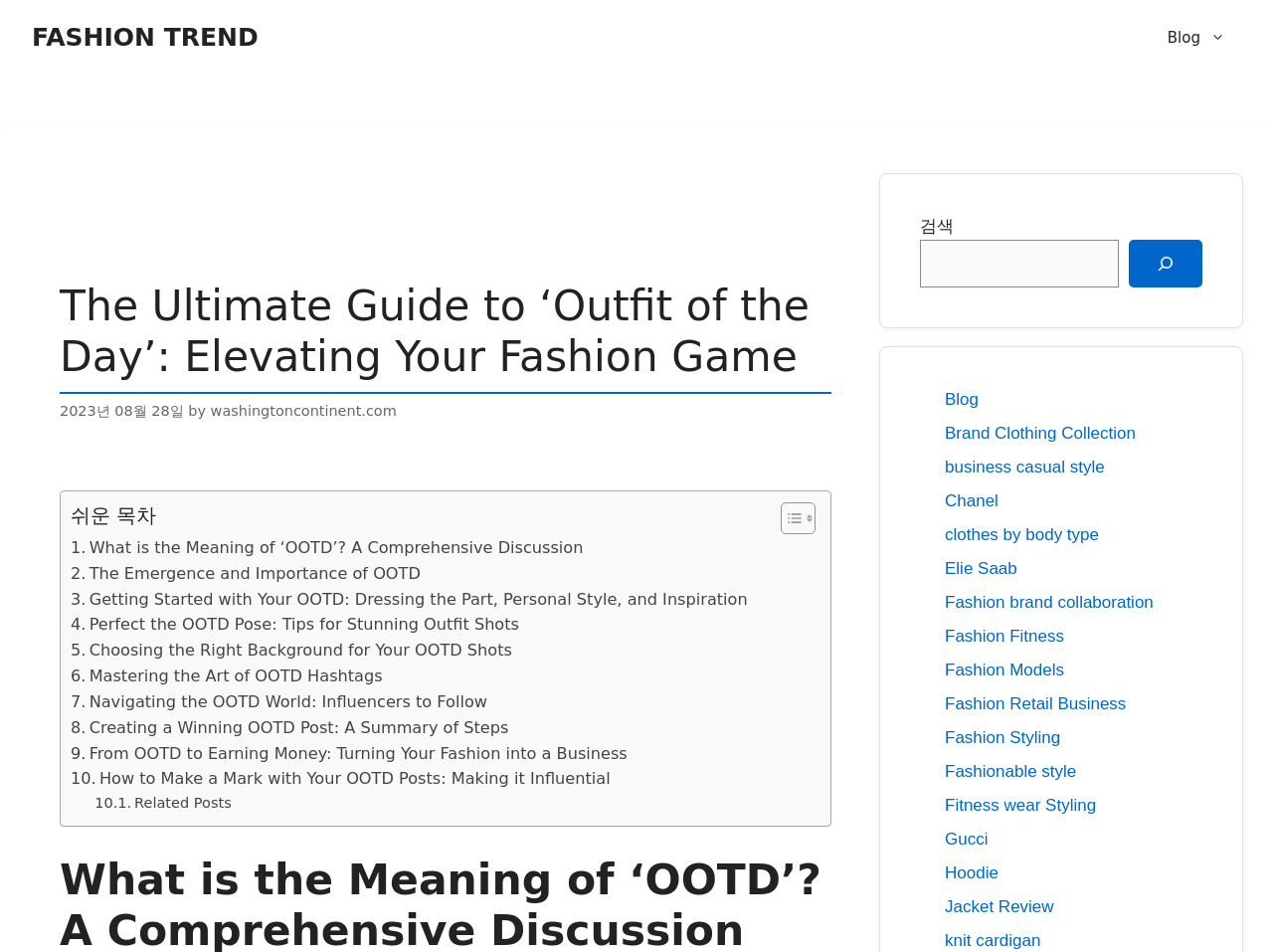What is the purpose of the 'Toggle Table of Content' button?
Please give a detailed and elaborate answer to the question.

The 'Toggle Table of Content' button is located next to the '쉬운 목차' text, which means 'easy table of contents' in Korean. Its purpose is to allow users to show or hide the table of content, making it easier to navigate the webpage's content.